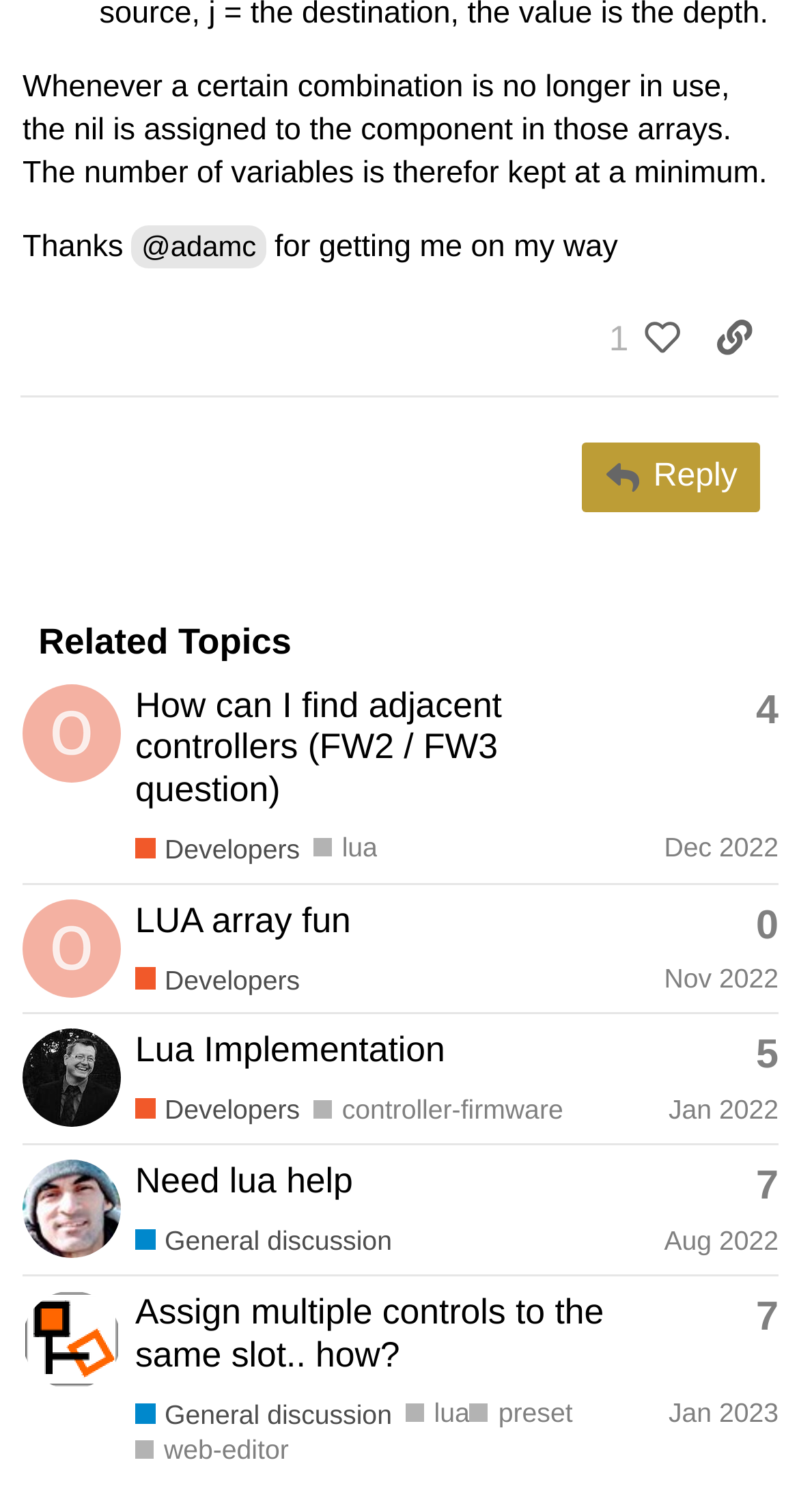Determine the coordinates of the bounding box for the clickable area needed to execute this instruction: "View the topic 'How can I find adjacent controllers (FW2 / FW3 question)'".

[0.169, 0.452, 0.628, 0.535]